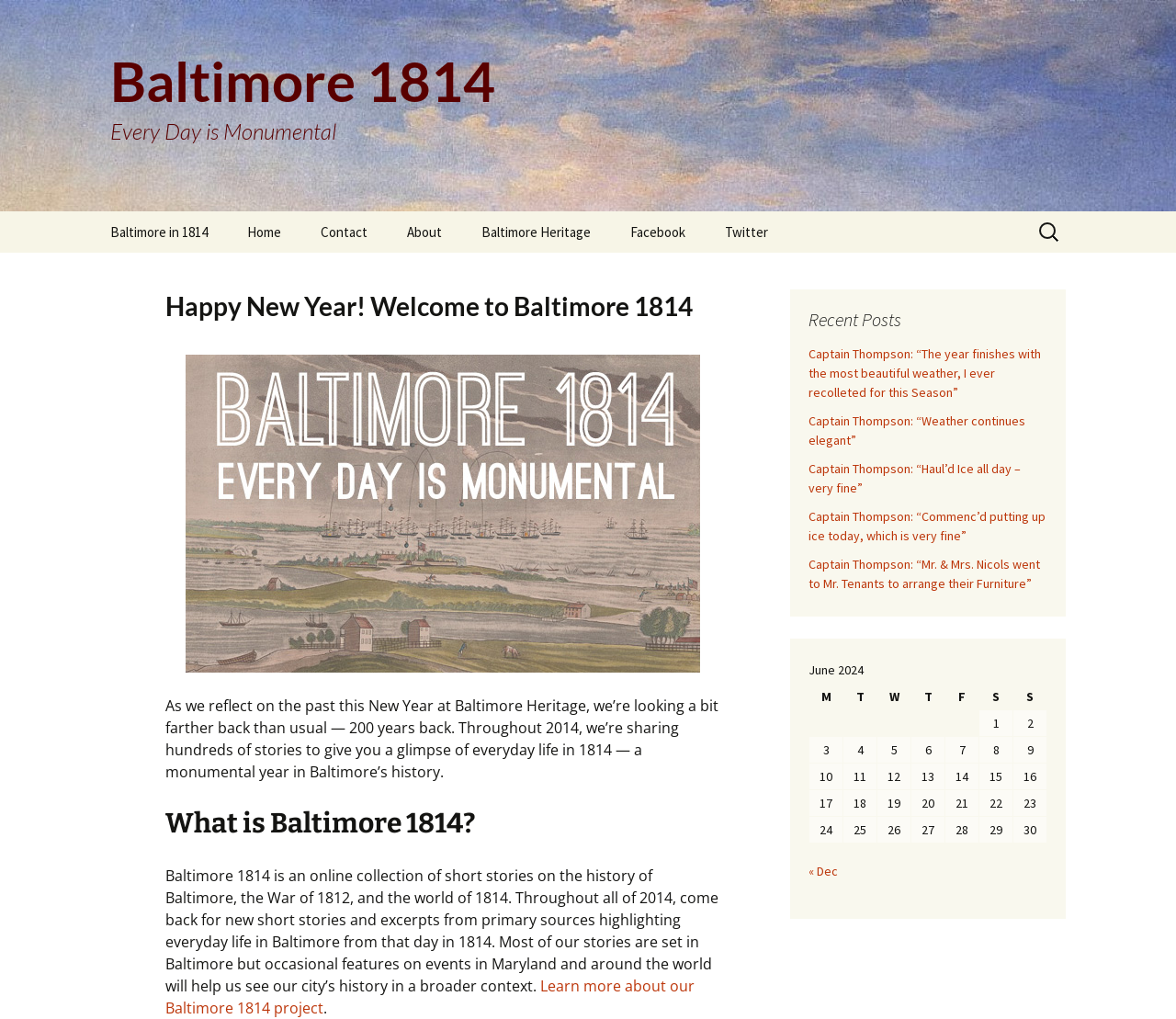What is the theme of the stories shared on this website?
Answer the question using a single word or phrase, according to the image.

Everyday life in 1814